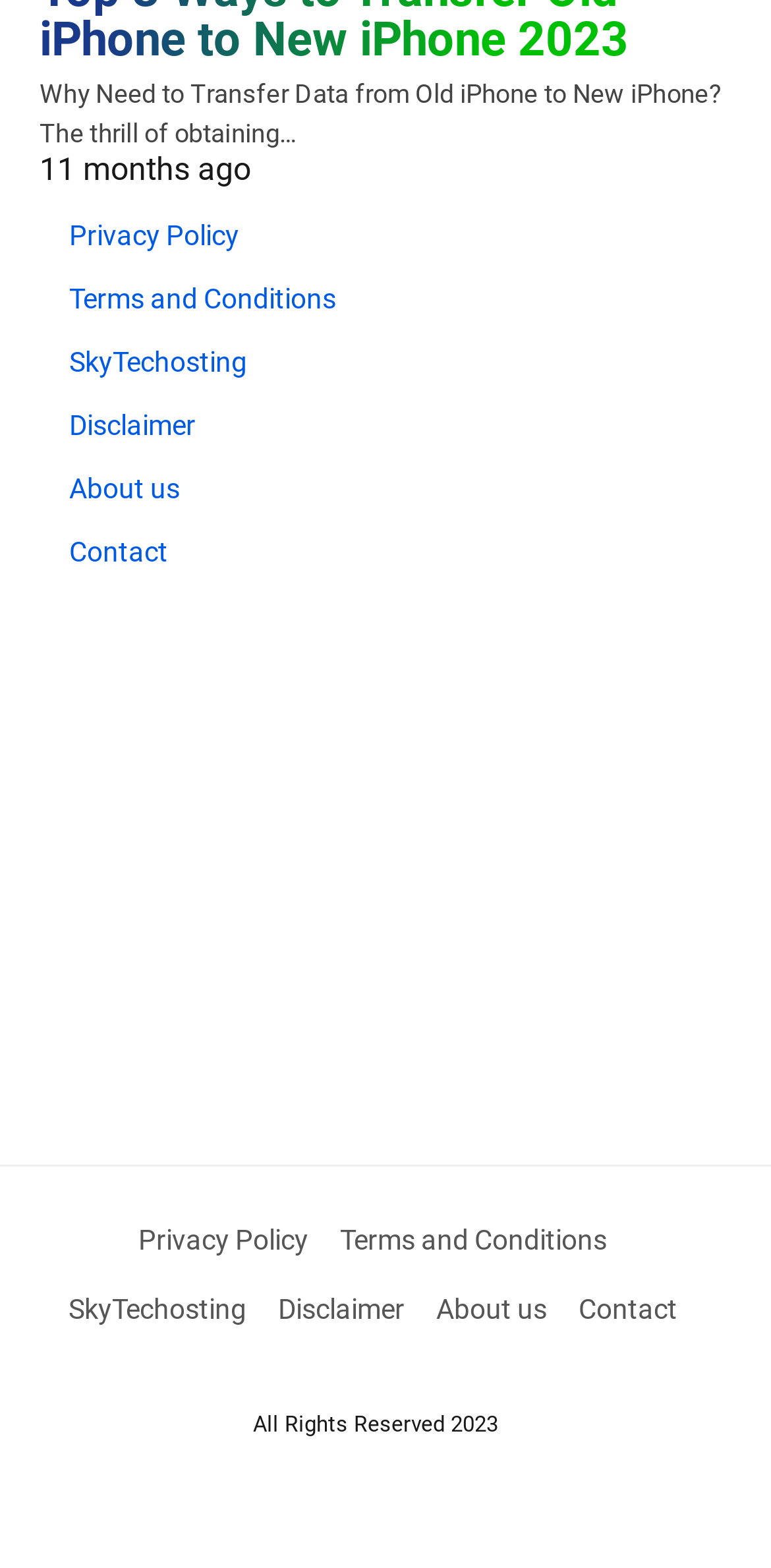Please find the bounding box coordinates of the element that must be clicked to perform the given instruction: "read about leader's oration". The coordinates should be four float numbers from 0 to 1, i.e., [left, top, right, bottom].

None